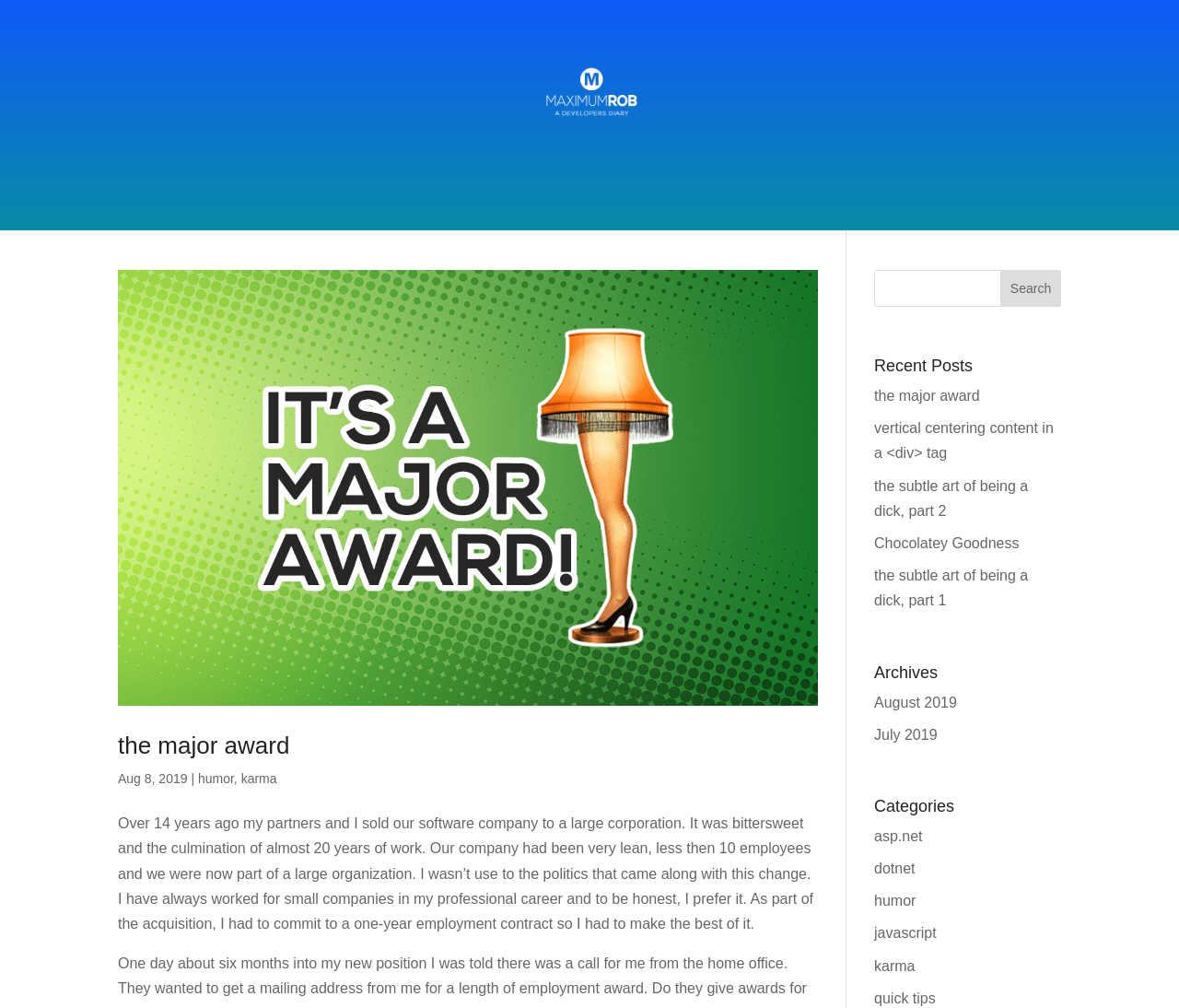Specify the bounding box coordinates of the region I need to click to perform the following instruction: "Browse recent posts". The coordinates must be four float numbers in the range of 0 to 1, i.e., [left, top, right, bottom].

[0.741, 0.332, 0.9, 0.38]